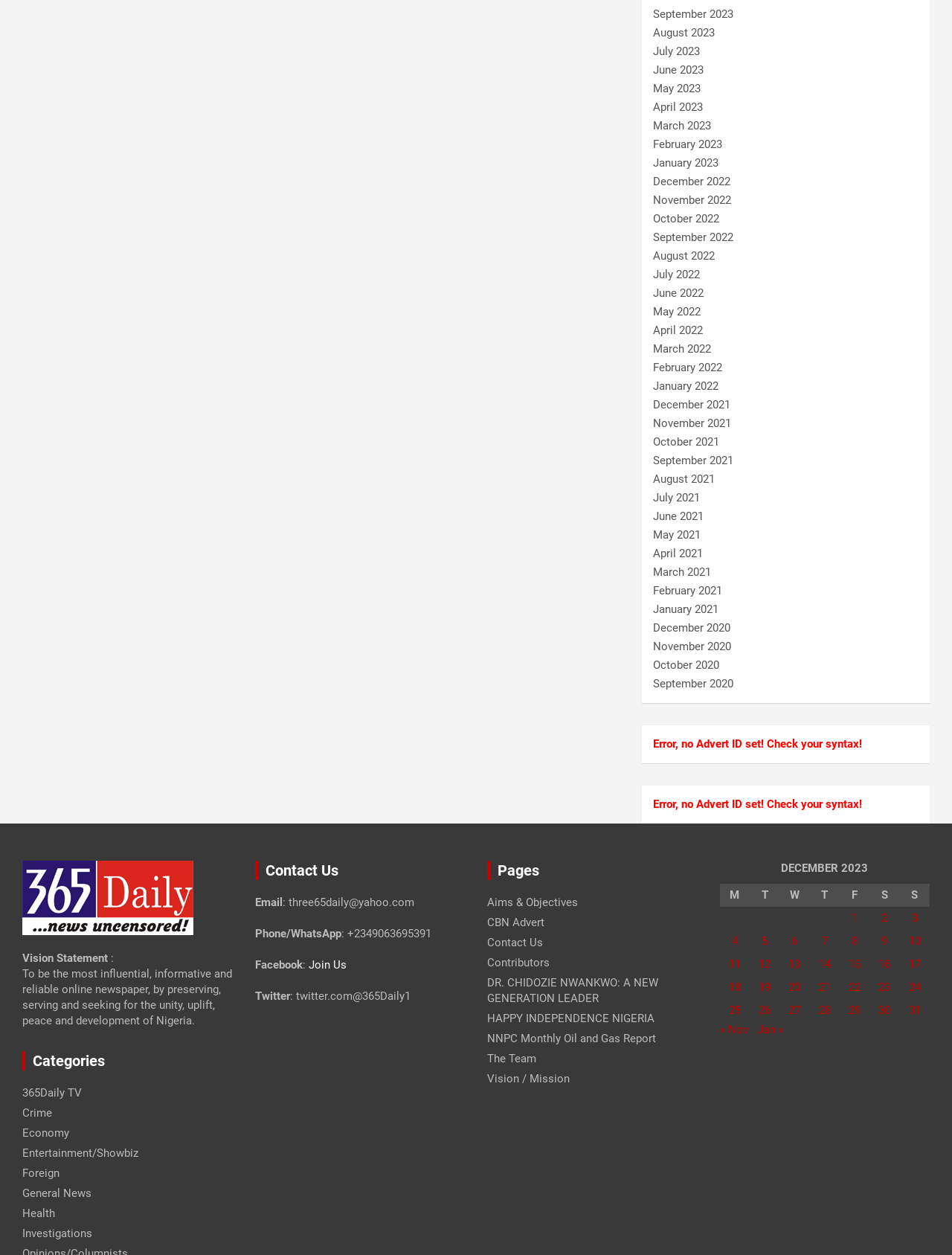Please answer the following question using a single word or phrase: 
What is the vision statement of this online newspaper?

To be the most influential, informative and reliable online newspaper